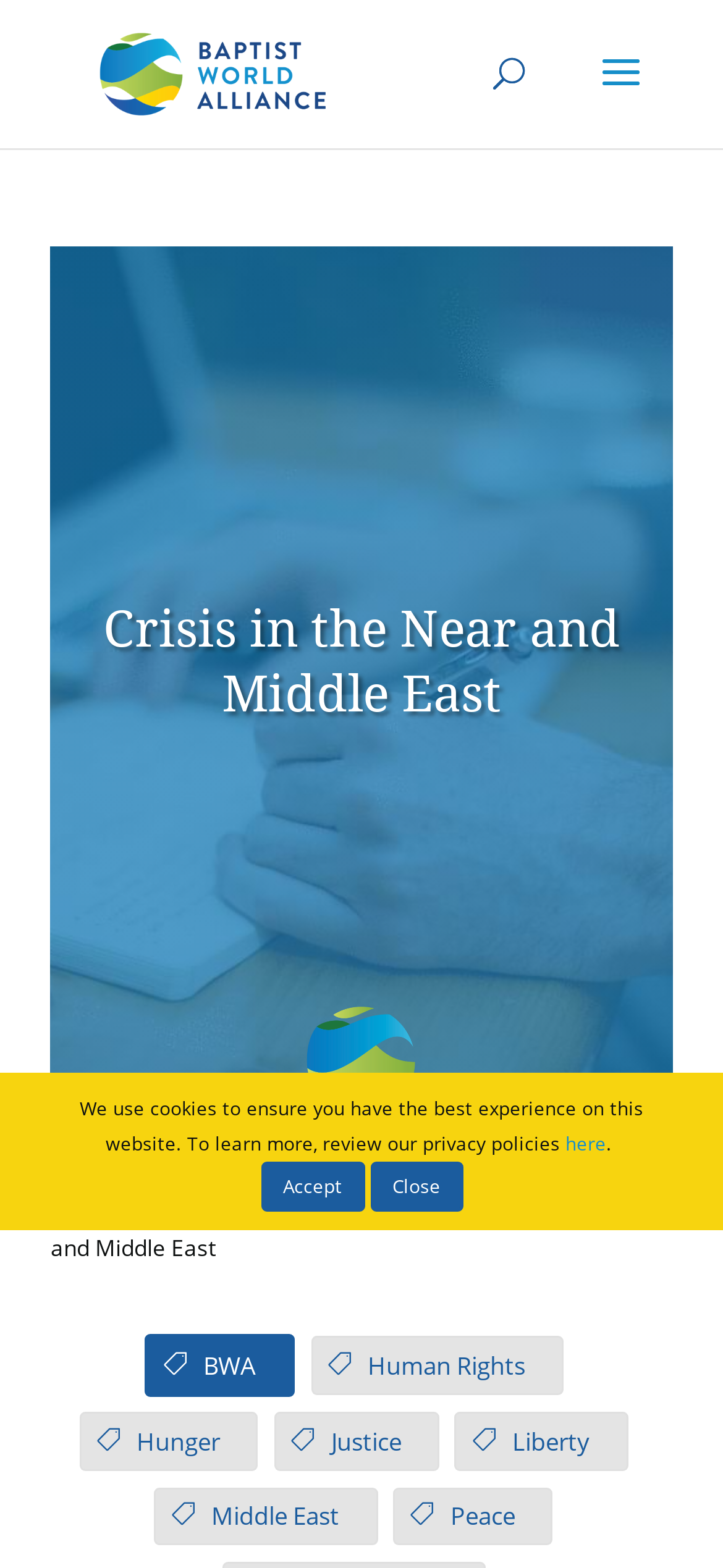Pinpoint the bounding box coordinates of the clickable element to carry out the following instruction: "view resolutions."

[0.188, 0.75, 0.352, 0.77]